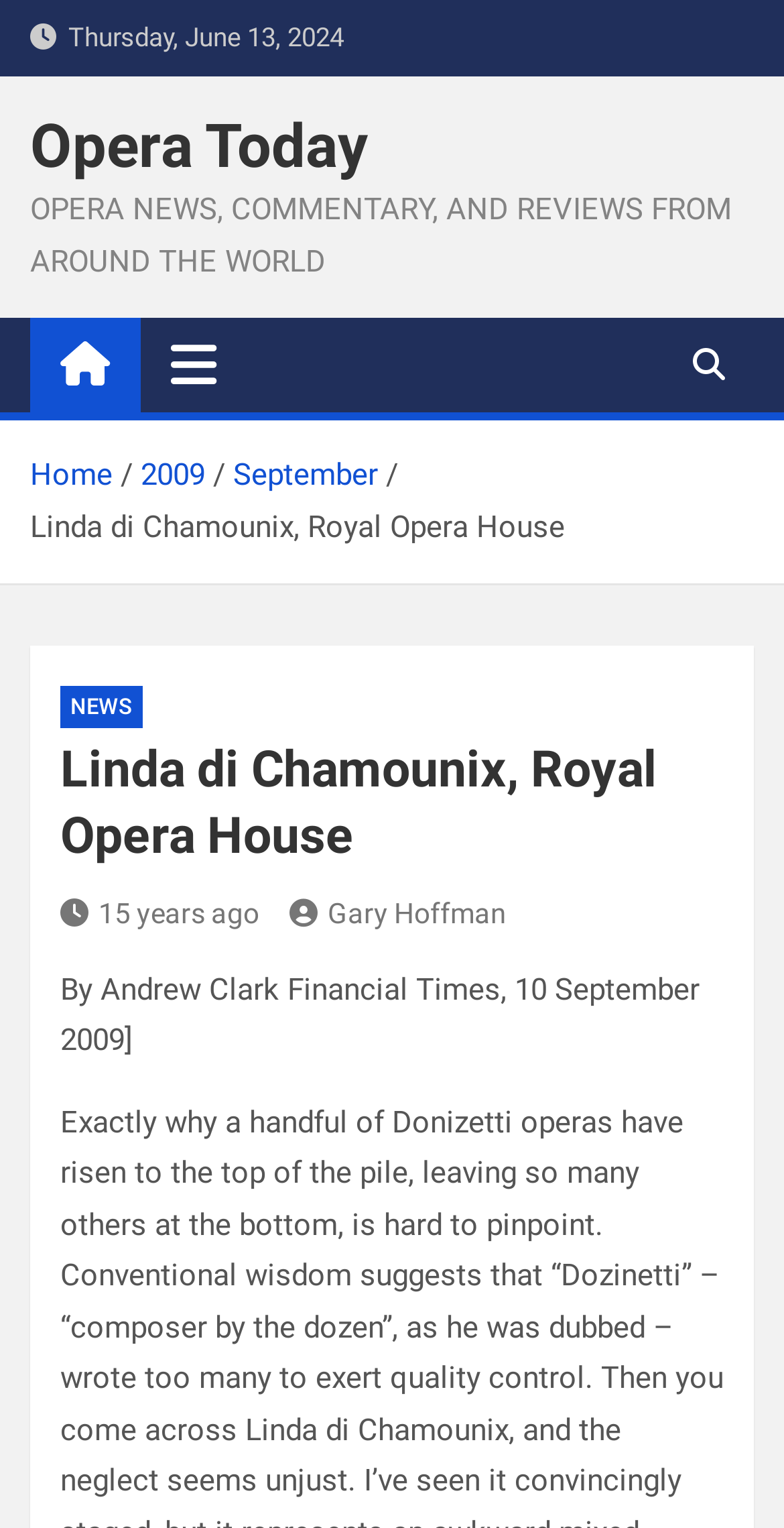Specify the bounding box coordinates of the area to click in order to execute this command: 'View 15 years ago article'. The coordinates should consist of four float numbers ranging from 0 to 1, and should be formatted as [left, top, right, bottom].

[0.077, 0.587, 0.331, 0.608]